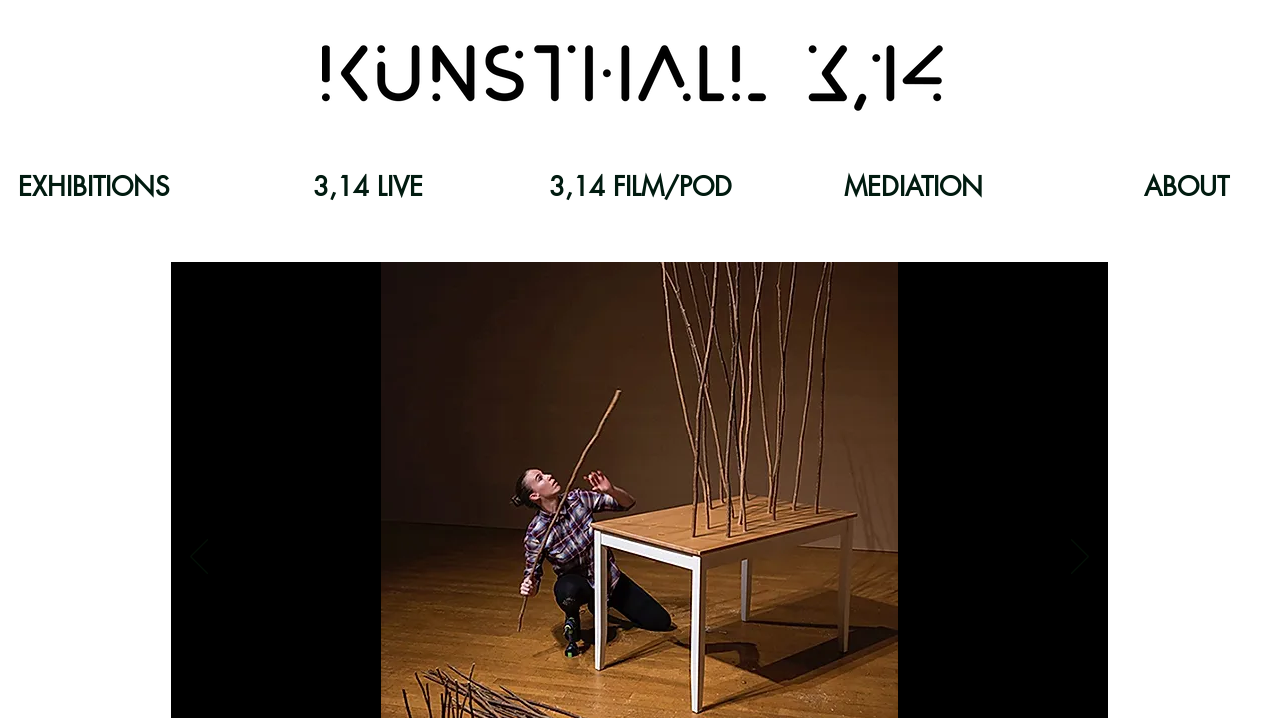Produce an extensive caption that describes everything on the webpage.

The webpage appears to be the homepage of kunsthall314, an art organization. At the top-left corner, there is a logo of 314, which is an image link. Below the logo, there are three main navigation links: "3,14 LIVE", "3,14 FILM/POD", and "MEDIATION". These links are positioned horizontally, with "3,14 LIVE" on the left, "3,14 FILM/POD" in the middle, and "MEDIATION" on the right.

The "MEDIATION" link has a dropdown menu, indicated by a hidden accessibility submenu indication. Within this menu, there are two buttons, "Previous" and "Next", which are positioned at the bottom of the page, near the center. Each button has an icon, represented by an image.

At the very bottom of the page, there is an iframe, which is likely a tracking or analytics tool, taking up almost the full width of the page.

Overall, the webpage has a simple and clean layout, with a focus on navigation and minimal visual elements.